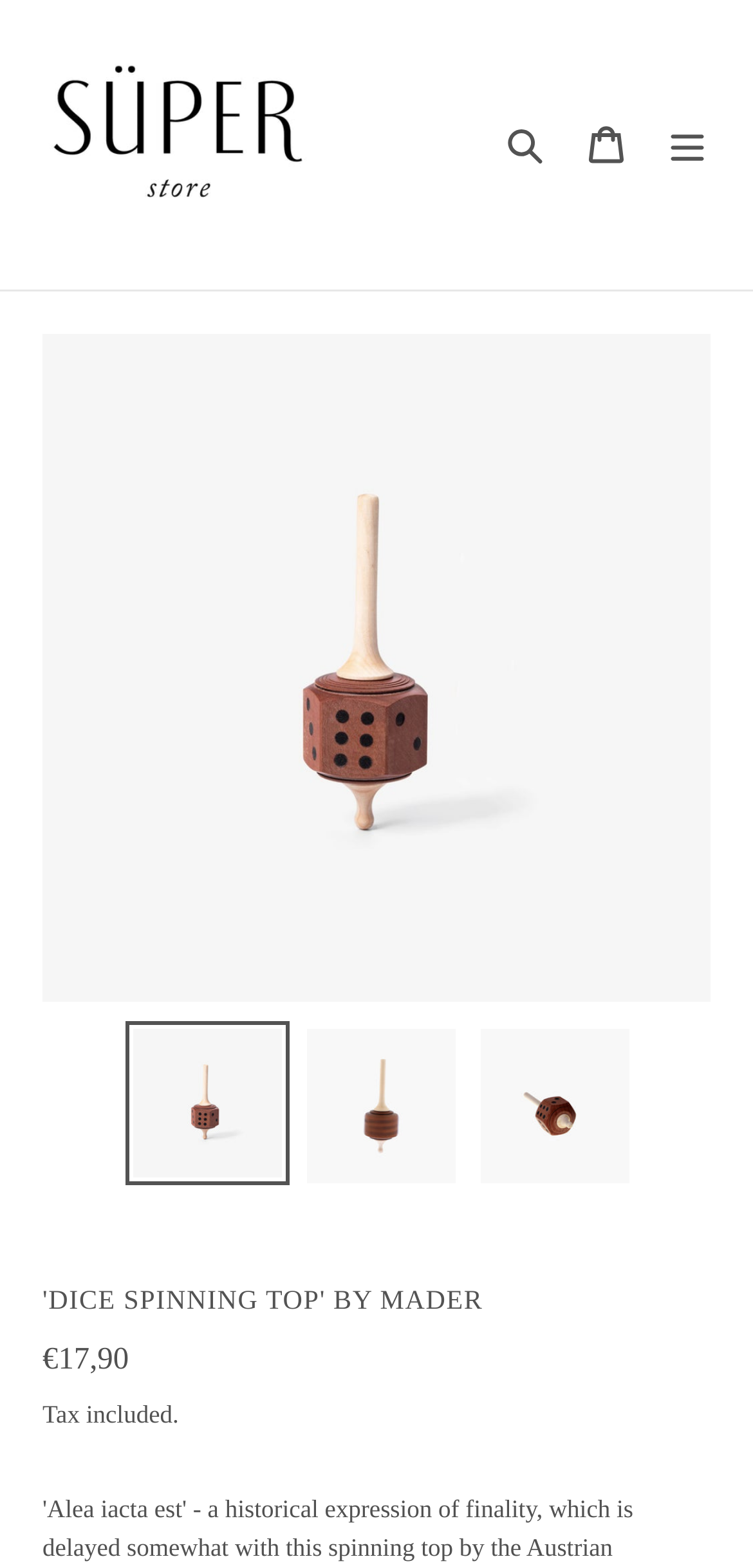Show the bounding box coordinates for the HTML element as described: "alt="SÜPER STORE"".

[0.056, 0.018, 0.415, 0.166]